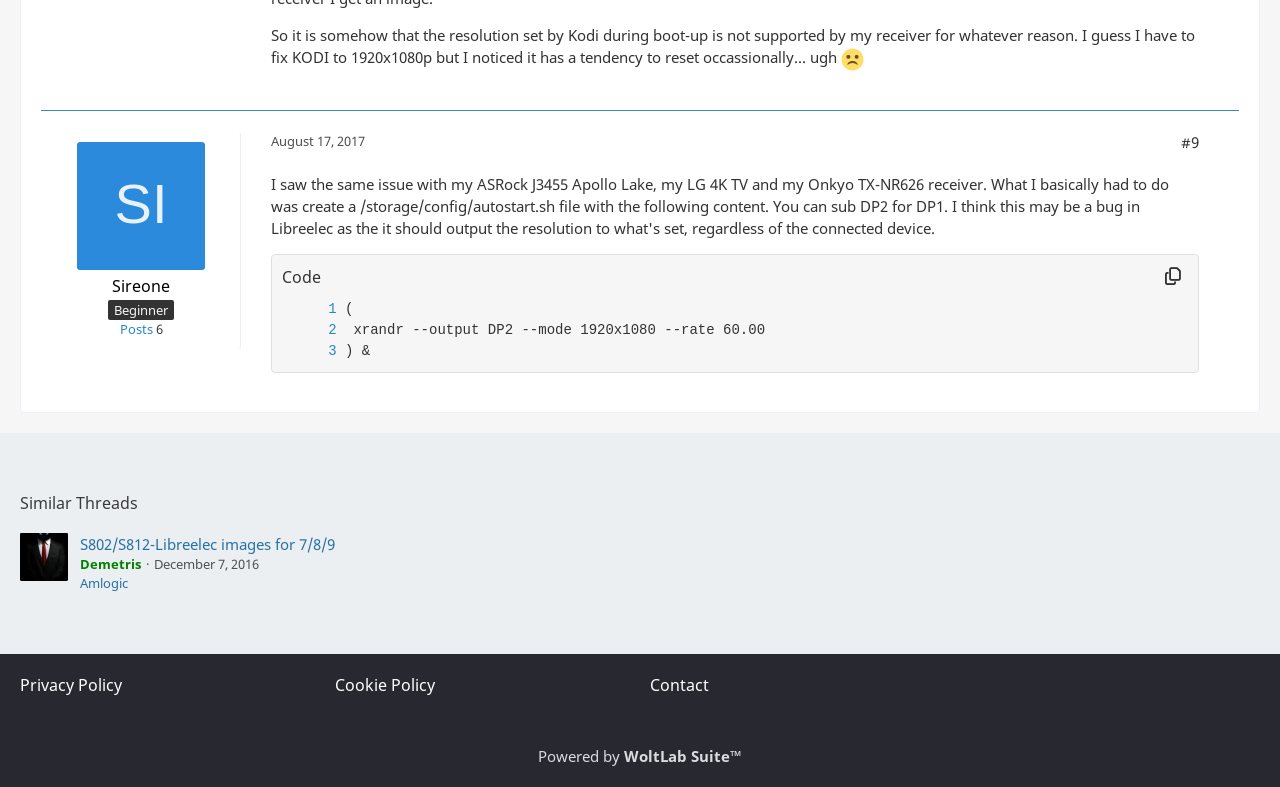Answer the question with a single word or phrase: 
How many posts does the user Sireone have?

6